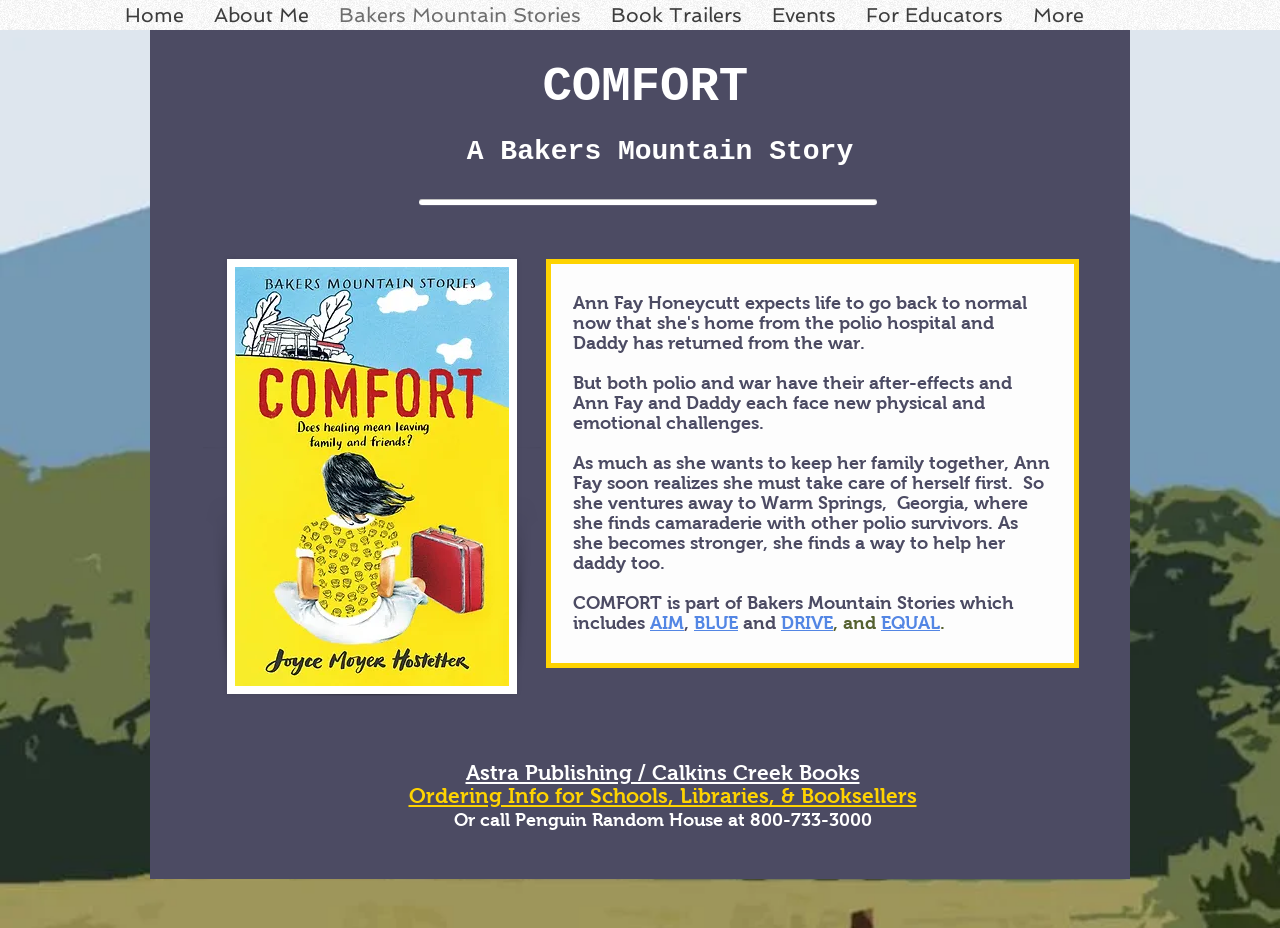Please give a concise answer to this question using a single word or phrase: 
What is the name of the story series?

Bakers Mountain Stories